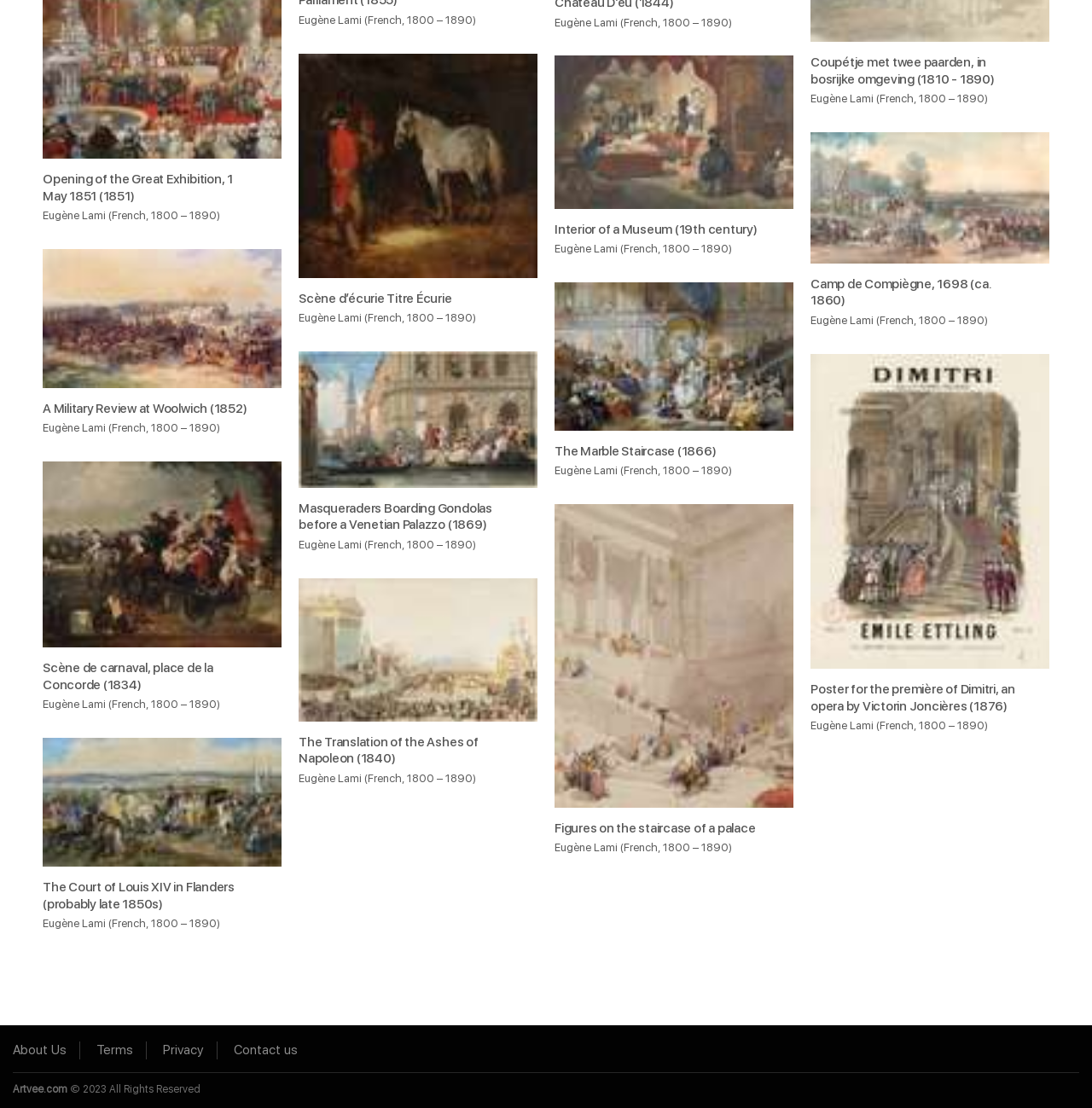How many artworks are on this webpage?
Look at the image and respond with a one-word or short phrase answer.

12